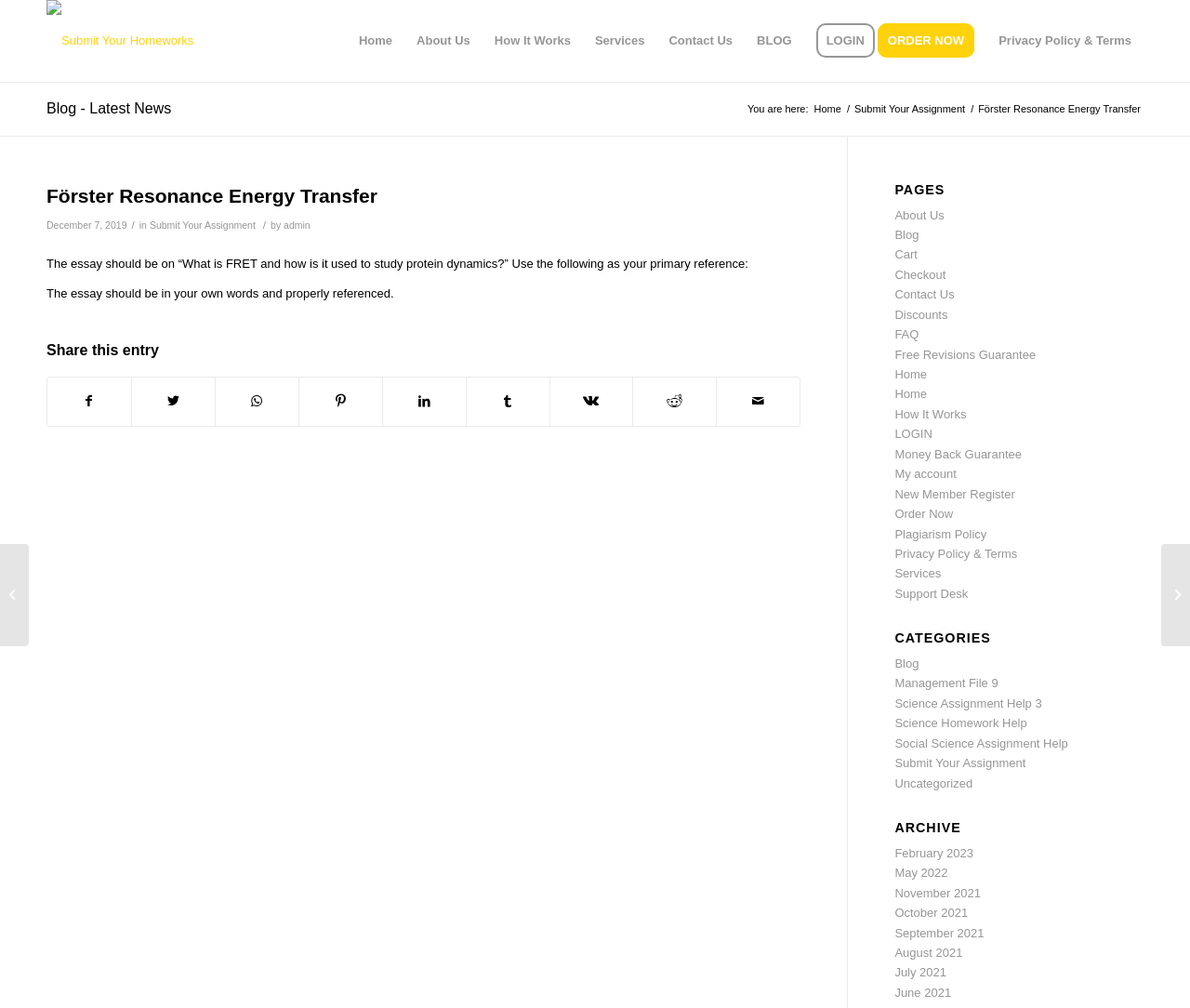Could you find the bounding box coordinates of the clickable area to complete this instruction: "Read the blog"?

[0.039, 0.1, 0.144, 0.115]